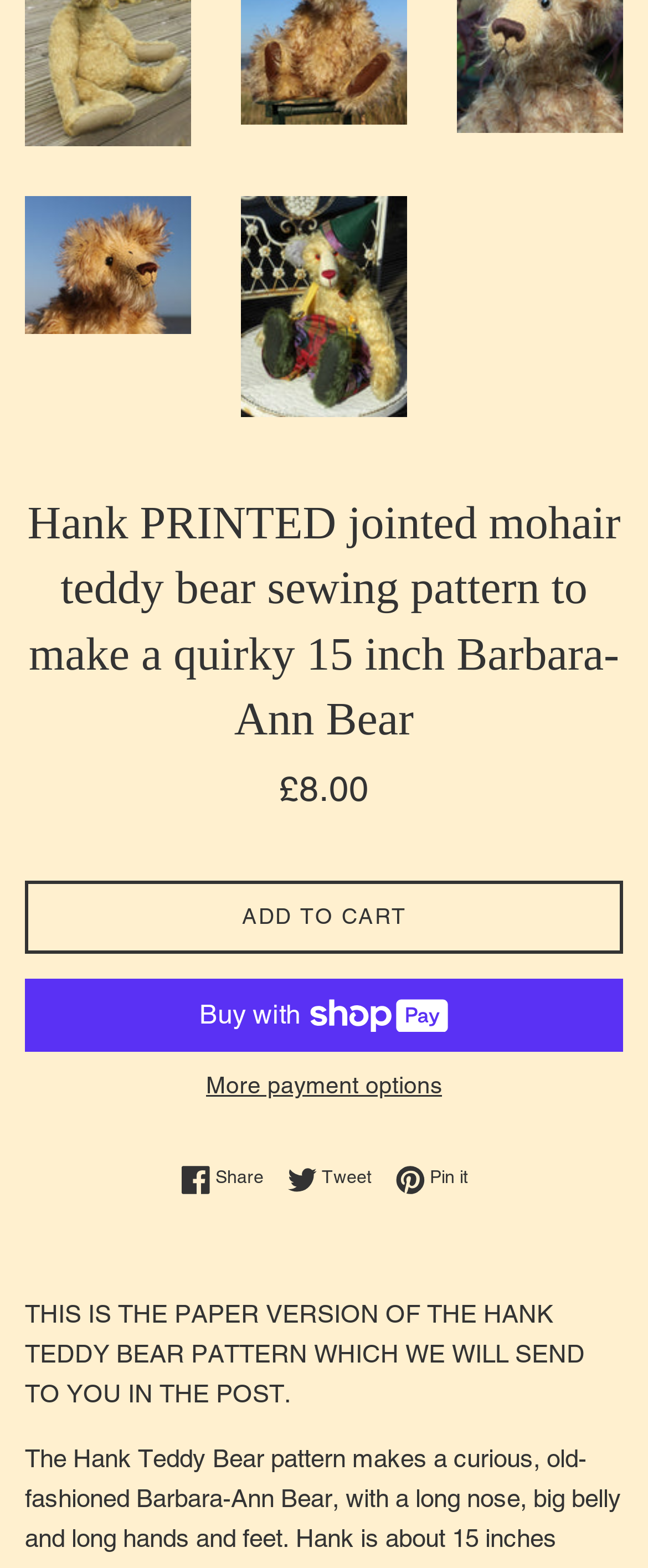Using the element description Add to Cart, predict the bounding box coordinates for the UI element. Provide the coordinates in (top-left x, top-left y, bottom-right x, bottom-right y) format with values ranging from 0 to 1.

[0.038, 0.562, 0.962, 0.608]